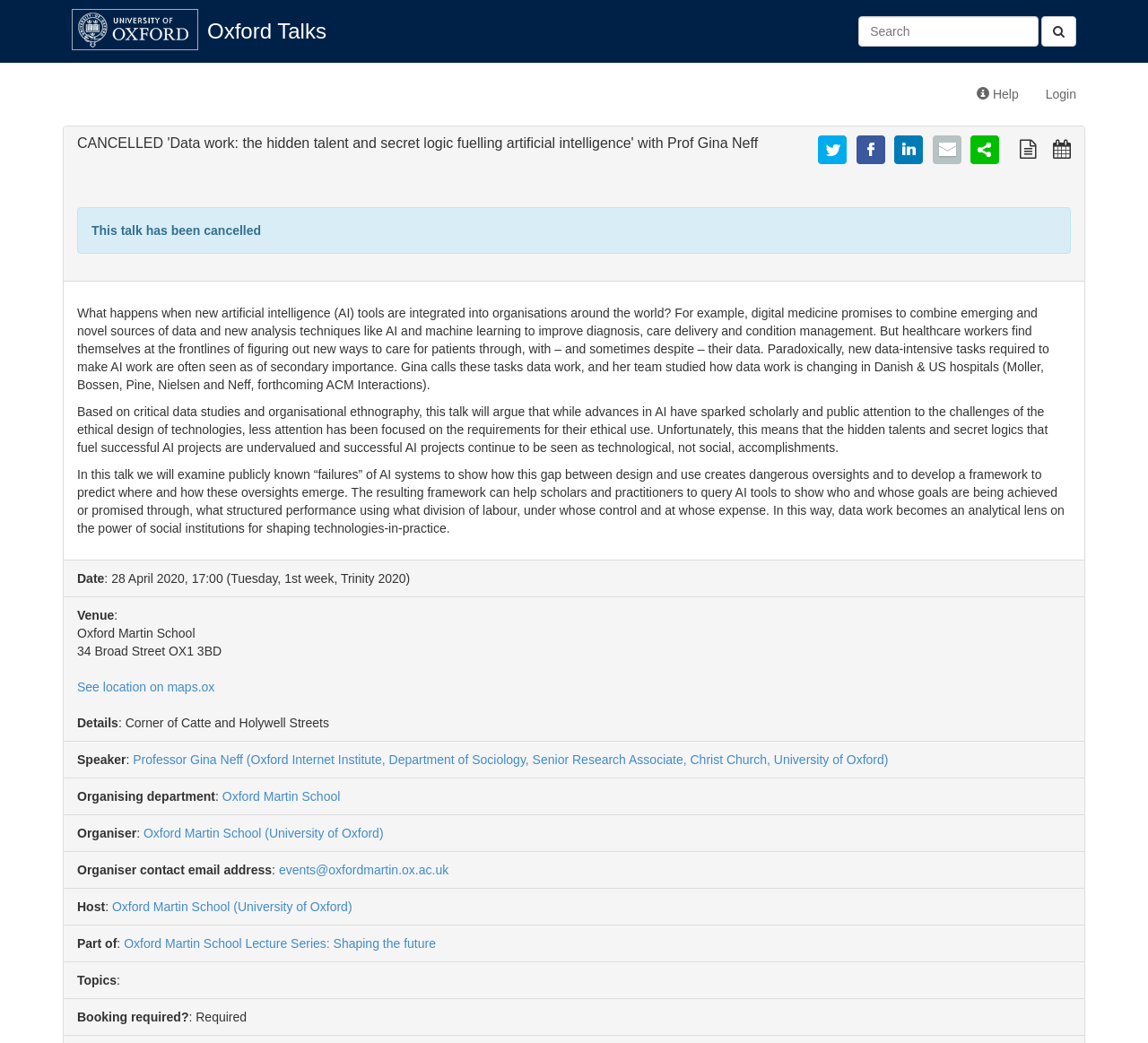Who is the speaker of the talk?
Based on the content of the image, thoroughly explain and answer the question.

I found the speaker's name by looking at the element that contains the text 'Speaker' and then finding the link element that contains the speaker's name, which is 'Professor Gina Neff (Oxford Internet Institute, Department of Sociology, Senior Research Associate, Christ Church, University of Oxford)'.